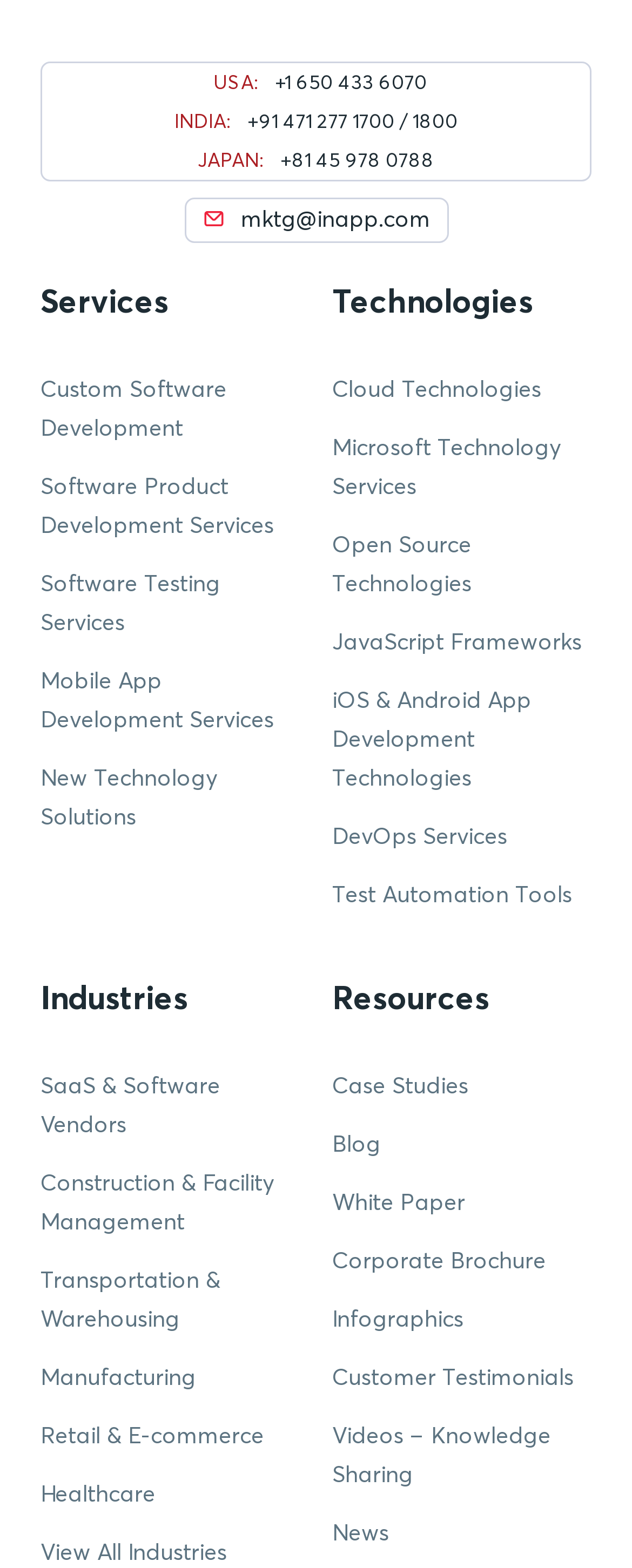Provide a one-word or short-phrase answer to the question:
How many industries are listed?

6